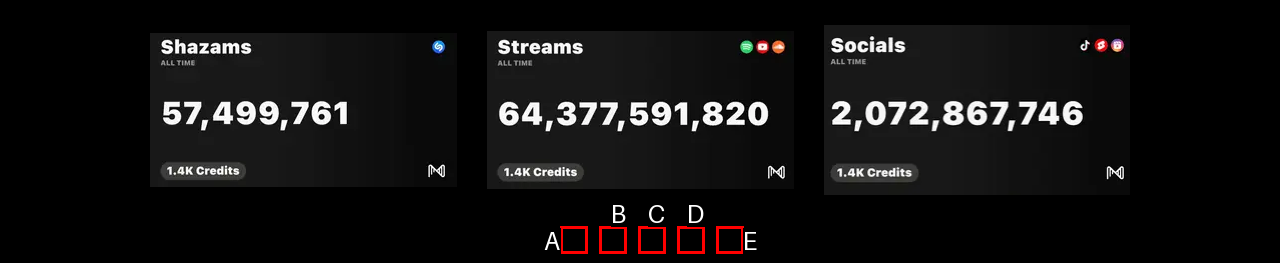Pinpoint the HTML element that fits the description: aria-label="Facebook"
Answer by providing the letter of the correct option.

B